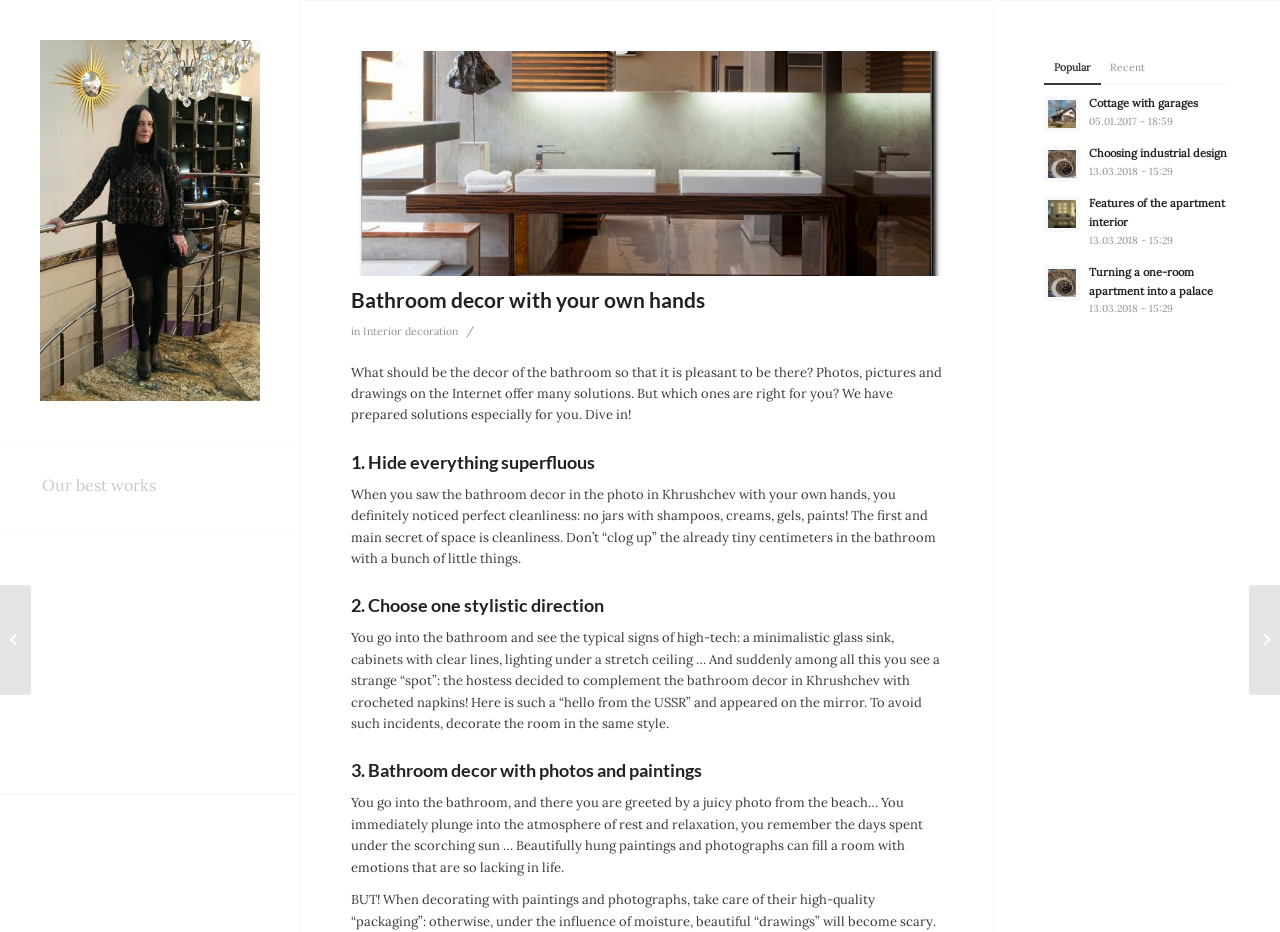Highlight the bounding box coordinates of the element that should be clicked to carry out the following instruction: "View 'Cottage with garages'". The coordinates must be given as four float numbers ranging from 0 to 1, i.e., [left, top, right, bottom].

[0.815, 0.099, 0.961, 0.142]